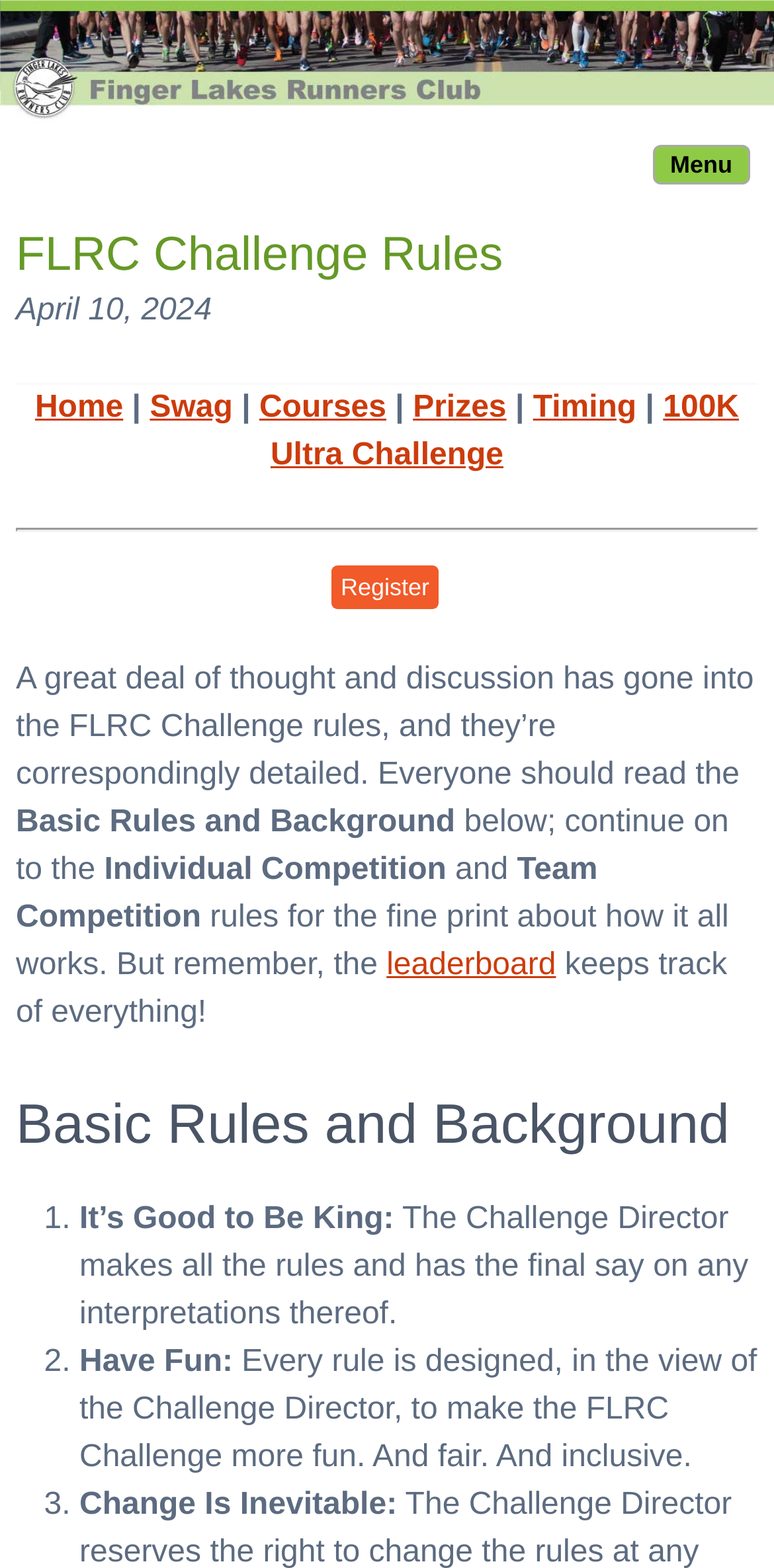Please extract the primary headline from the webpage.

FLRC Challenge Rules